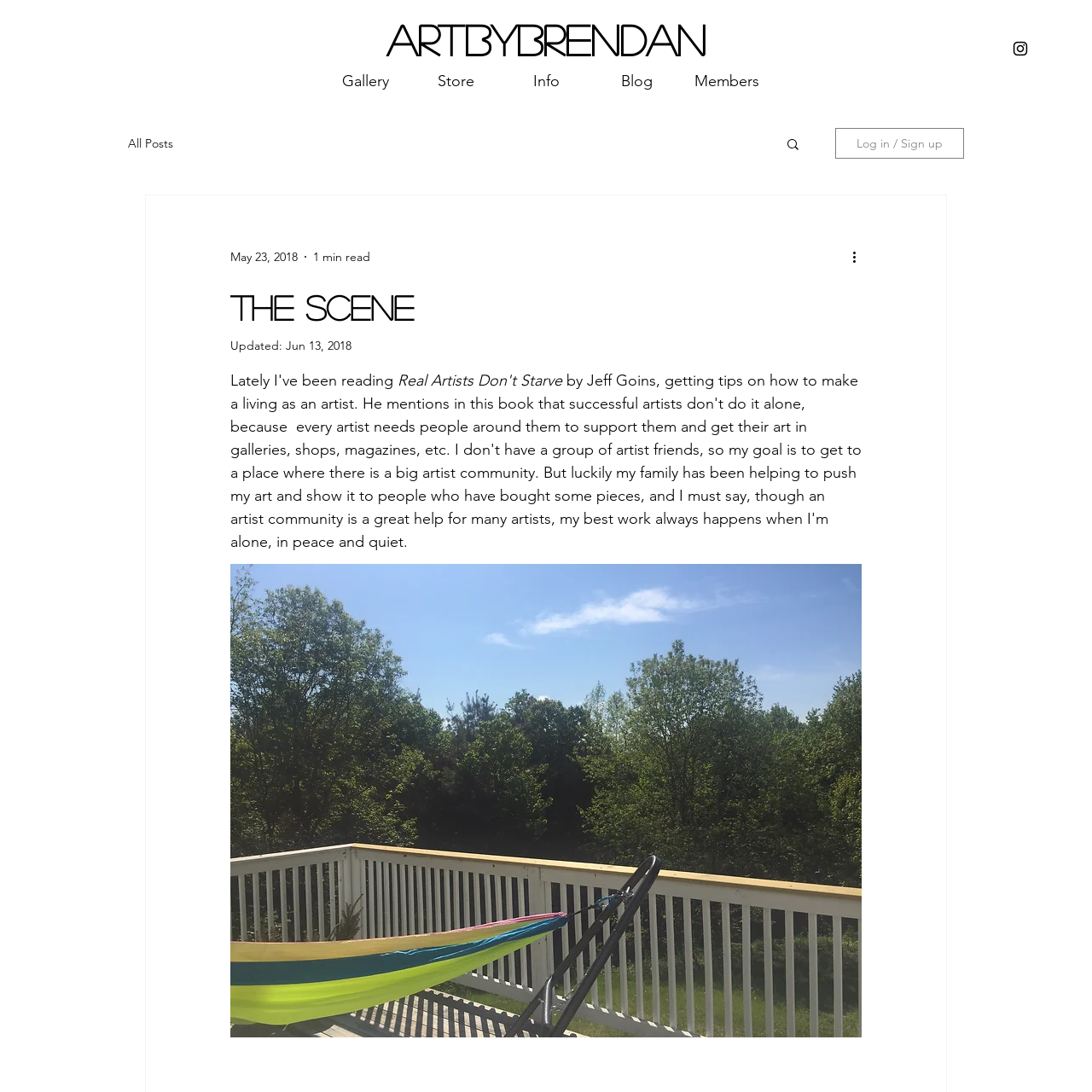What is the purpose of the 'Cart' button?
Answer the question in a detailed and comprehensive manner.

The 'Cart' button is located at the top right corner of the webpage, and it has a number '0' in parentheses, suggesting that it is used to view the items in the cart. The presence of this button implies that the webpage is an e-commerce platform where users can purchase items.